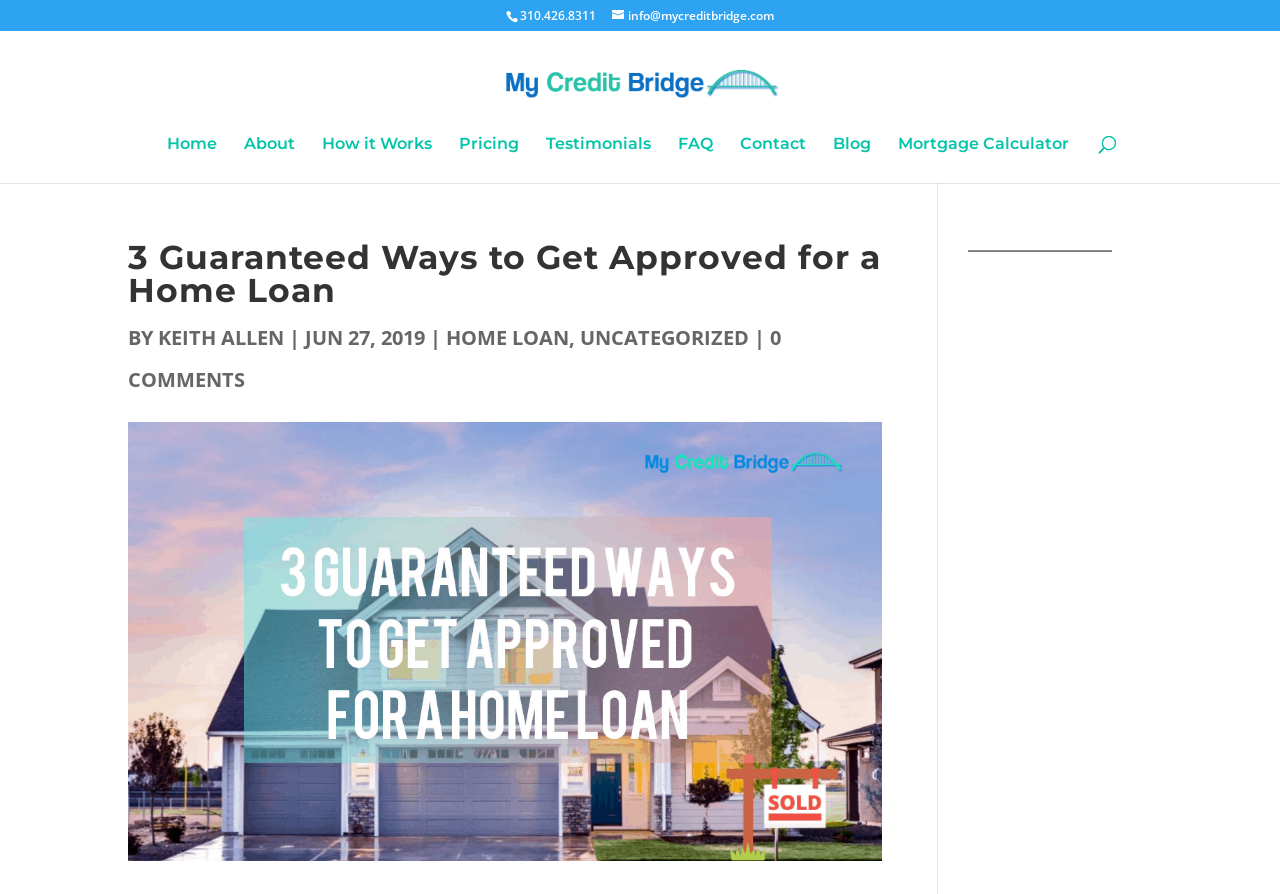Locate the bounding box coordinates of the area where you should click to accomplish the instruction: "Use the mortgage calculator".

[0.701, 0.153, 0.835, 0.205]